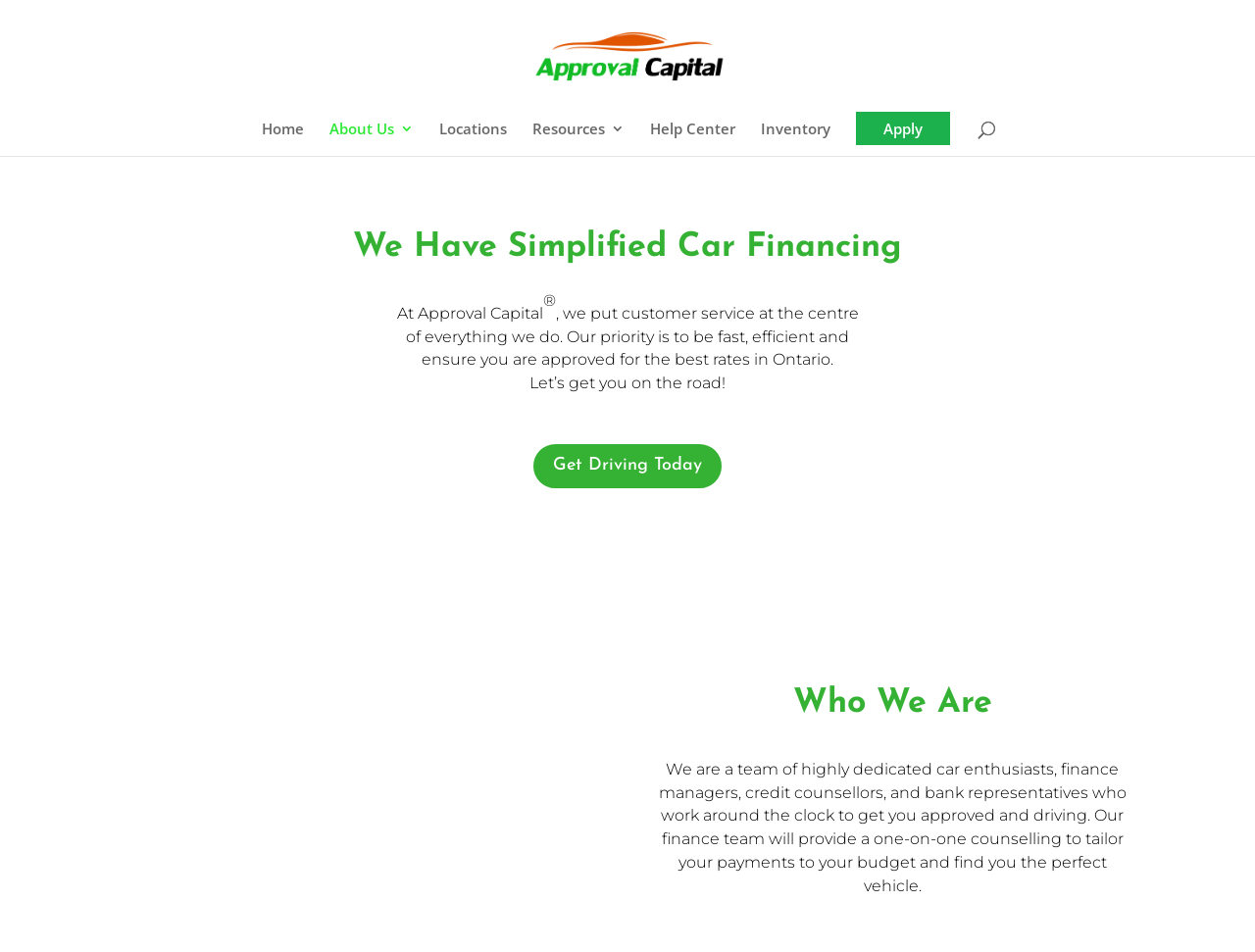Provide the bounding box coordinates of the UI element this sentence describes: "Get Driving Today".

[0.425, 0.466, 0.575, 0.513]